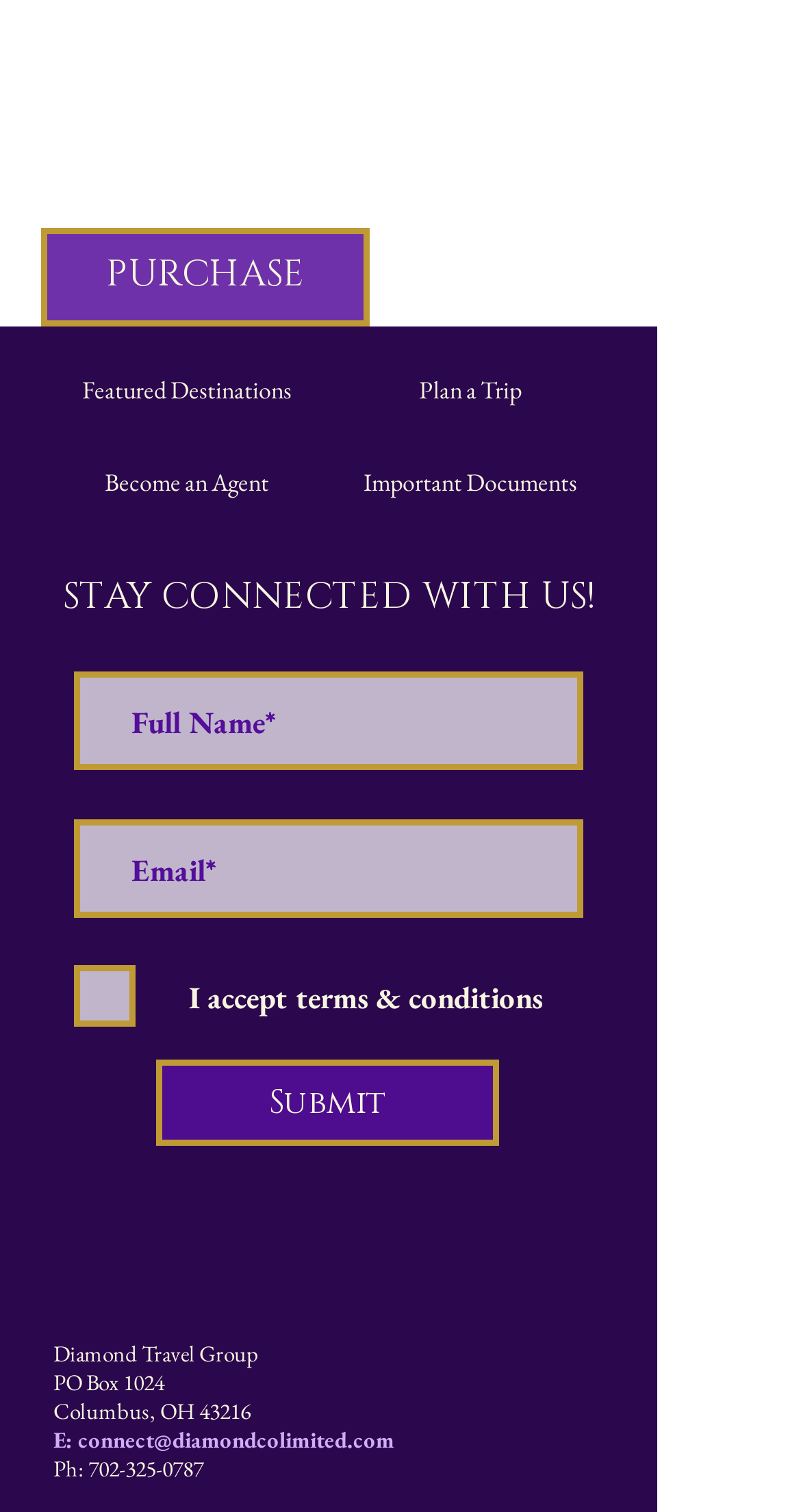Please find and report the bounding box coordinates of the element to click in order to perform the following action: "Contact via email". The coordinates should be expressed as four float numbers between 0 and 1, in the format [left, top, right, bottom].

[0.067, 0.943, 0.492, 0.962]